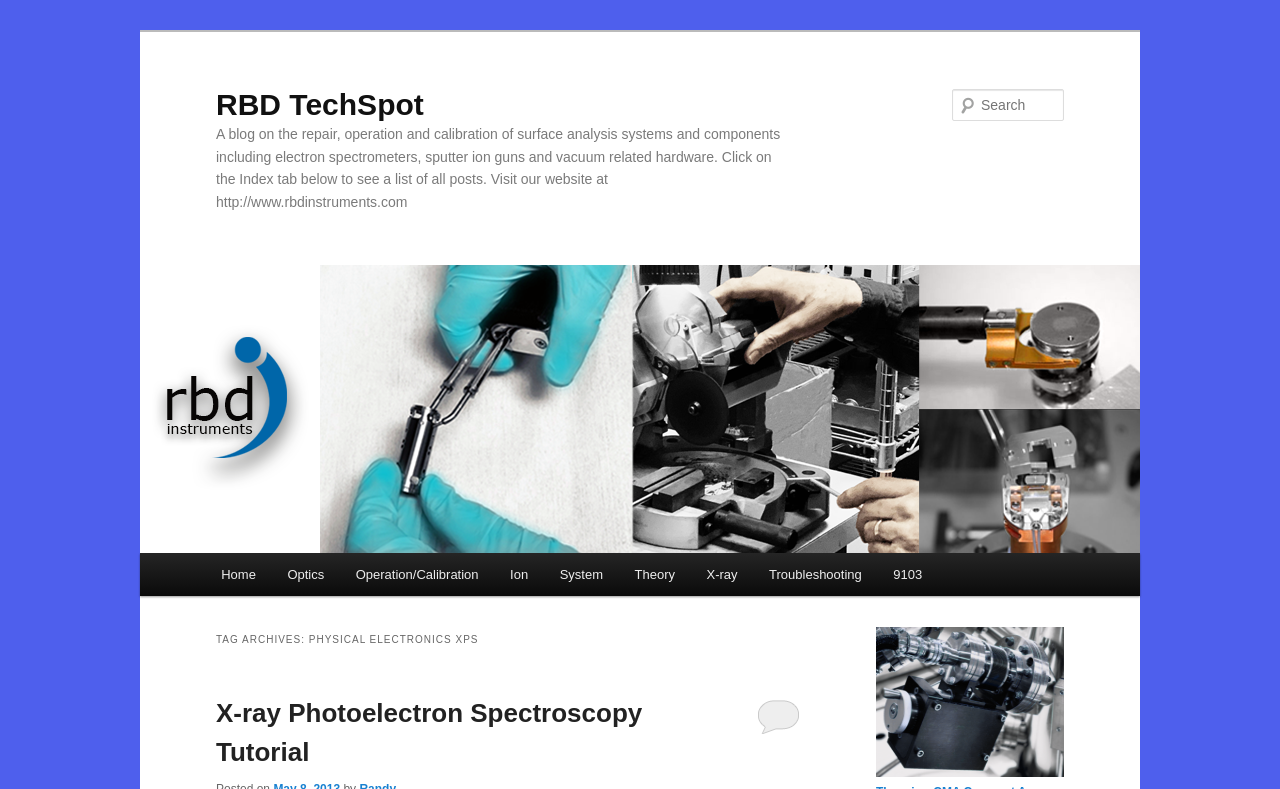Identify the bounding box coordinates for the element that needs to be clicked to fulfill this instruction: "Search for something". Provide the coordinates in the format of four float numbers between 0 and 1: [left, top, right, bottom].

[0.744, 0.113, 0.831, 0.153]